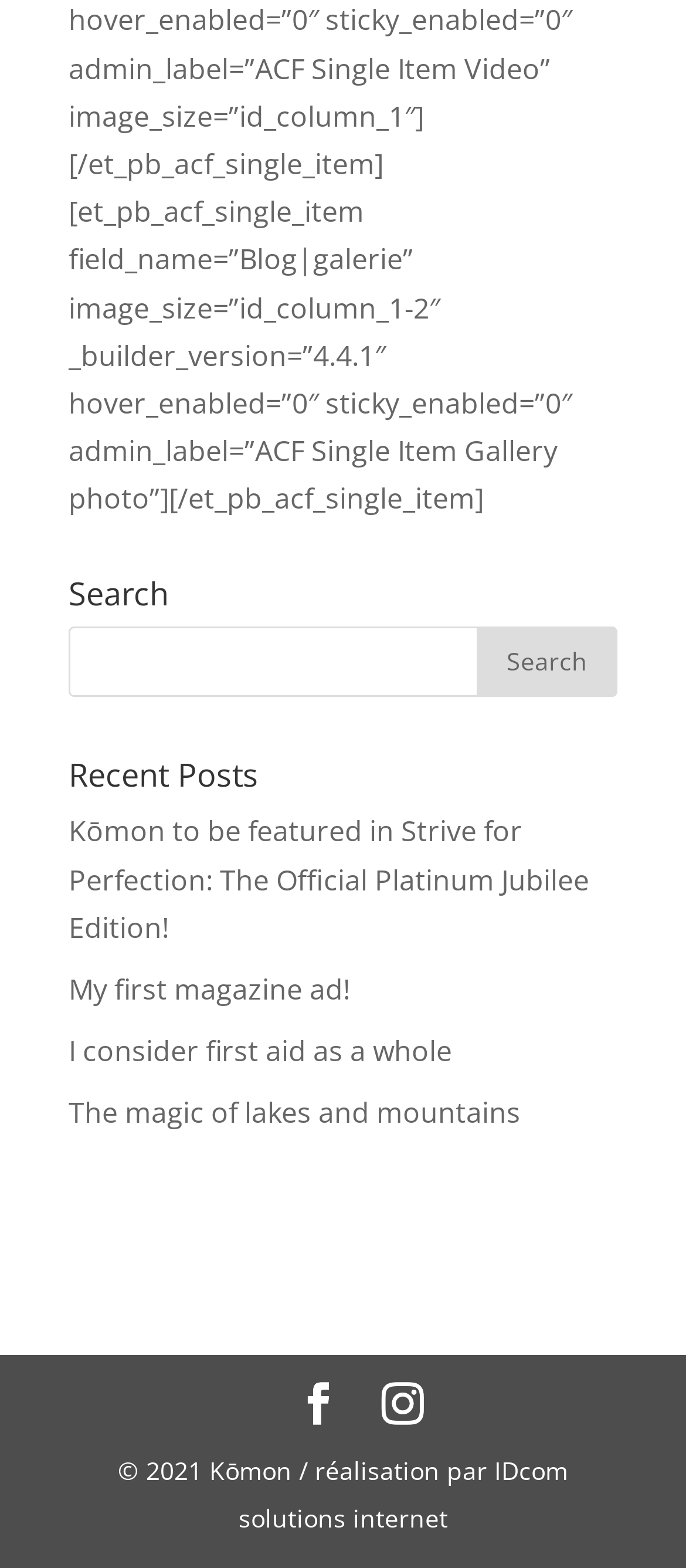Kindly provide the bounding box coordinates of the section you need to click on to fulfill the given instruction: "Go to World page".

None